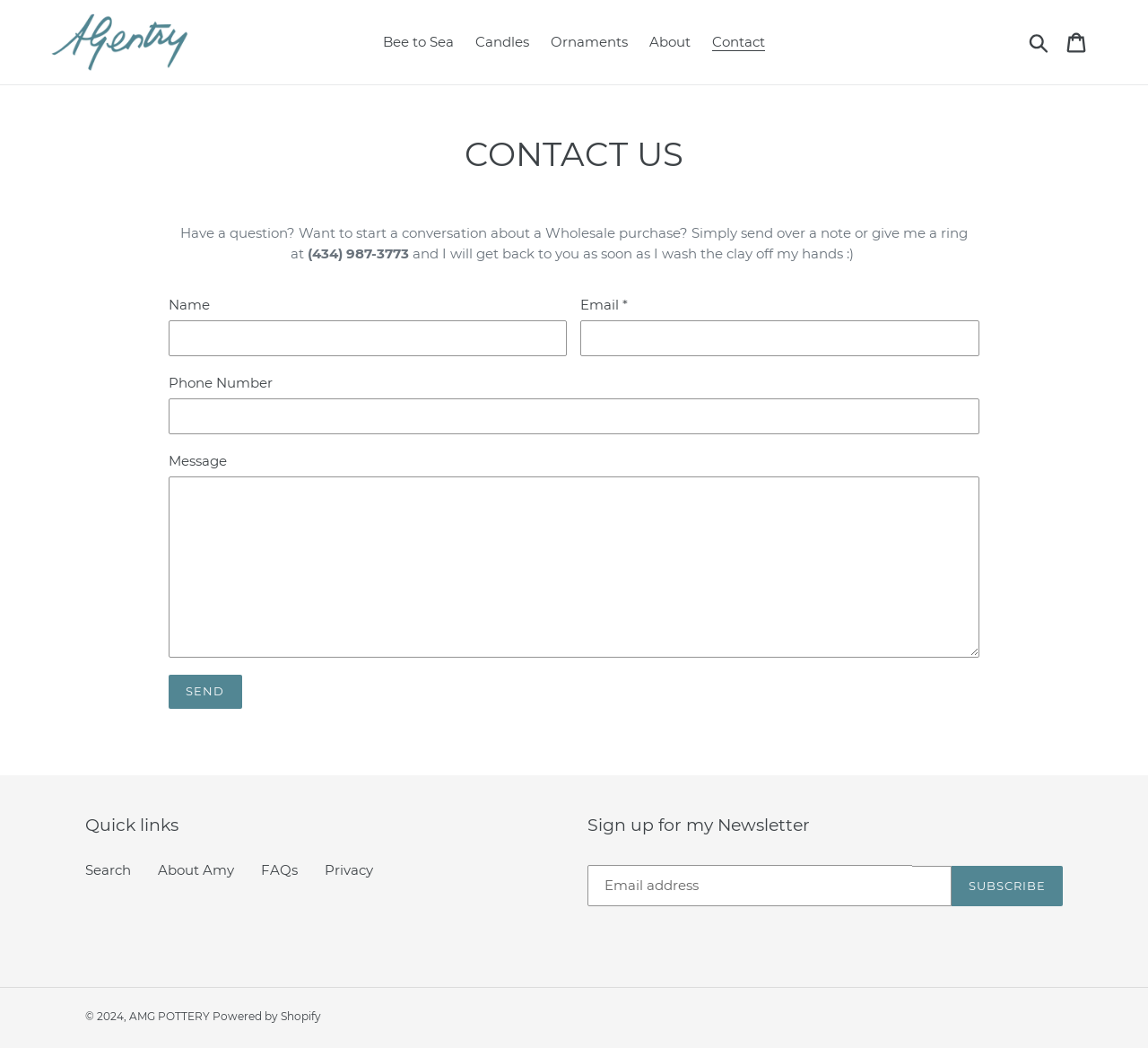What is the purpose of the 'SUBSCRIBE' button?
Give a detailed and exhaustive answer to the question.

The 'SUBSCRIBE' button is located below the 'Sign up for my Newsletter' section, and its purpose is to allow users to subscribe to the newsletter by entering their email address.